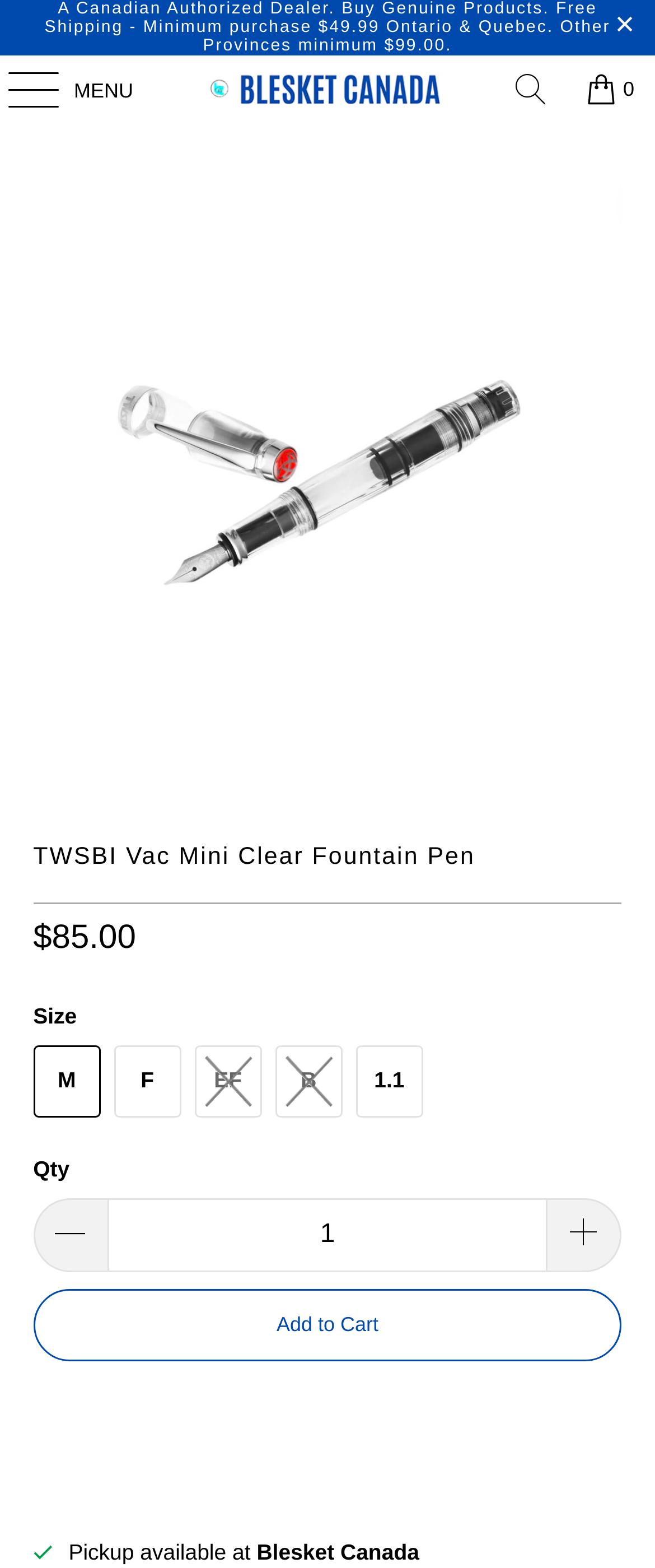What is the function of the button at the bottom of the product page?
Use the image to answer the question with a single word or phrase.

Add to Cart